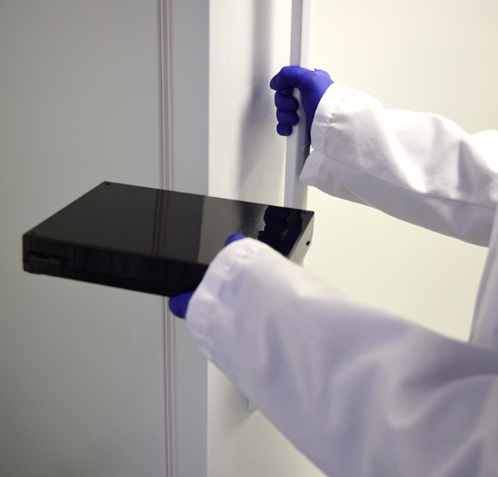What is the color of the wall behind the person?
Based on the visual, give a brief answer using one word or a short phrase.

White